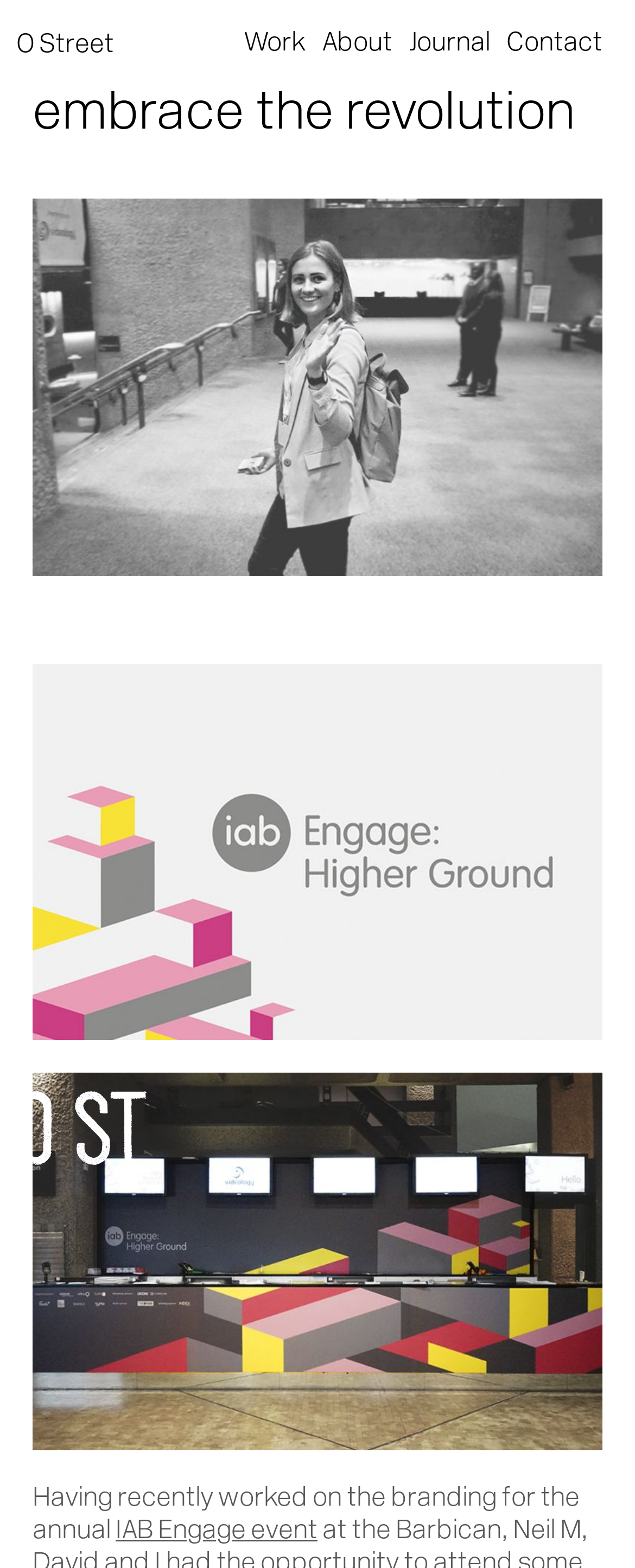Find the bounding box coordinates of the area that needs to be clicked in order to achieve the following instruction: "contact us". The coordinates should be specified as four float numbers between 0 and 1, i.e., [left, top, right, bottom].

[0.797, 0.011, 0.949, 0.047]